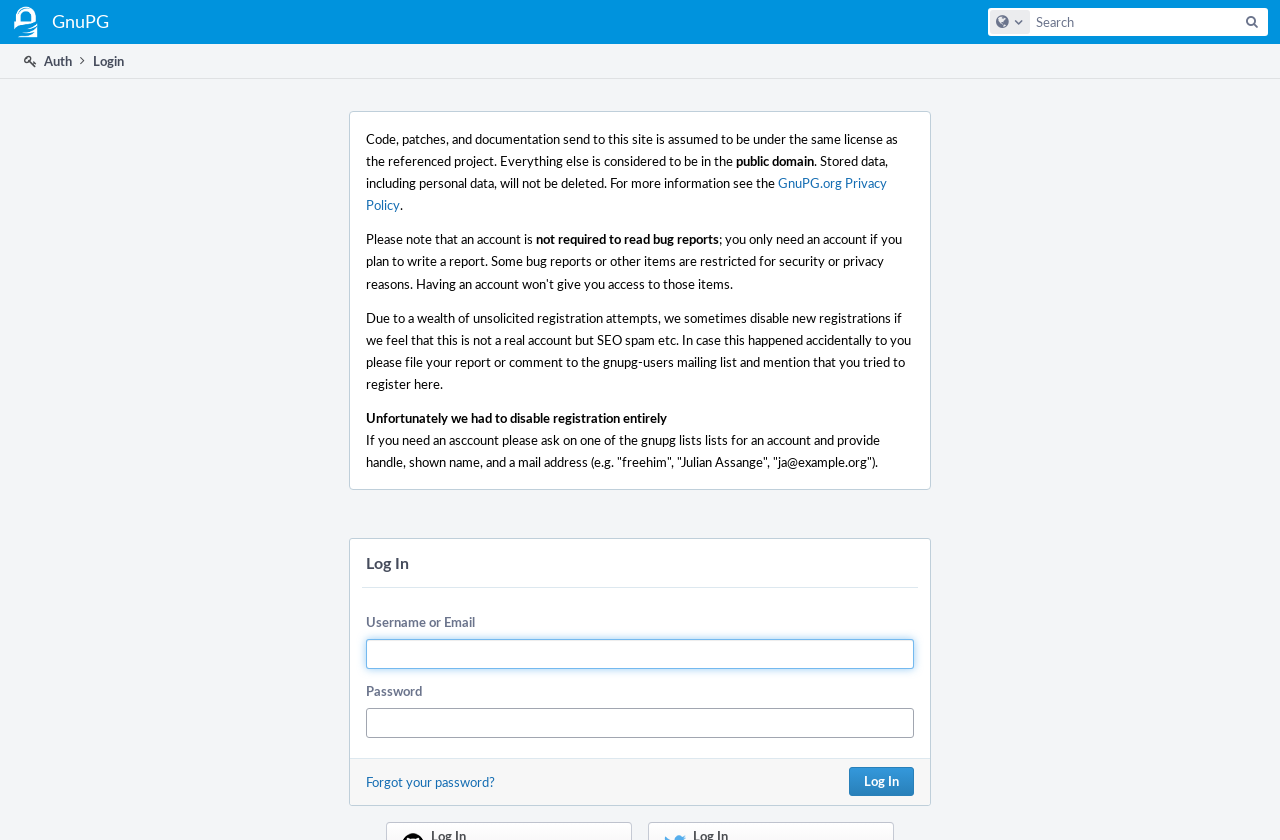Bounding box coordinates are specified in the format (top-left x, top-left y, bottom-right x, bottom-right y). All values are floating point numbers bounded between 0 and 1. Please provide the bounding box coordinate of the region this sentence describes: input value="Search" parent_node: Search name="query"

[0.772, 0.01, 0.991, 0.043]